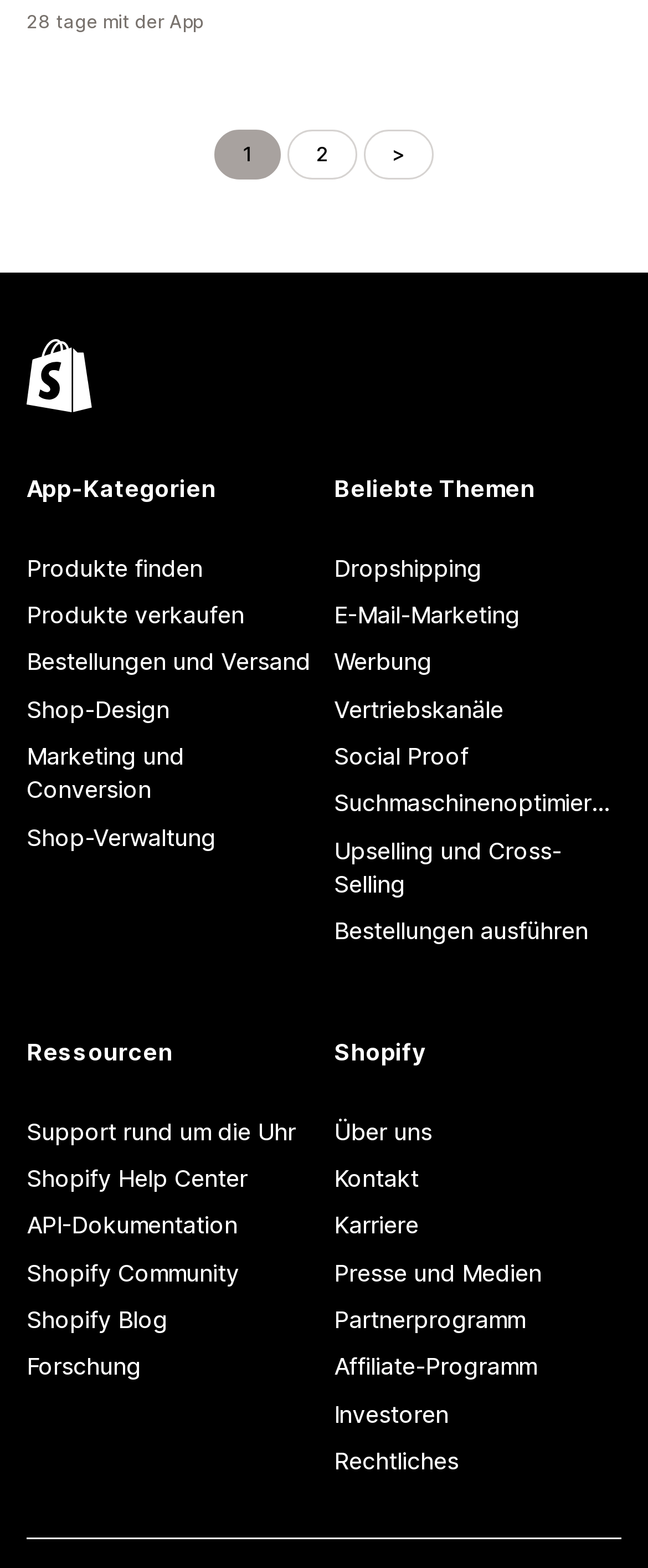Determine the bounding box coordinates of the clickable region to carry out the instruction: "Get support".

[0.041, 0.707, 0.485, 0.737]